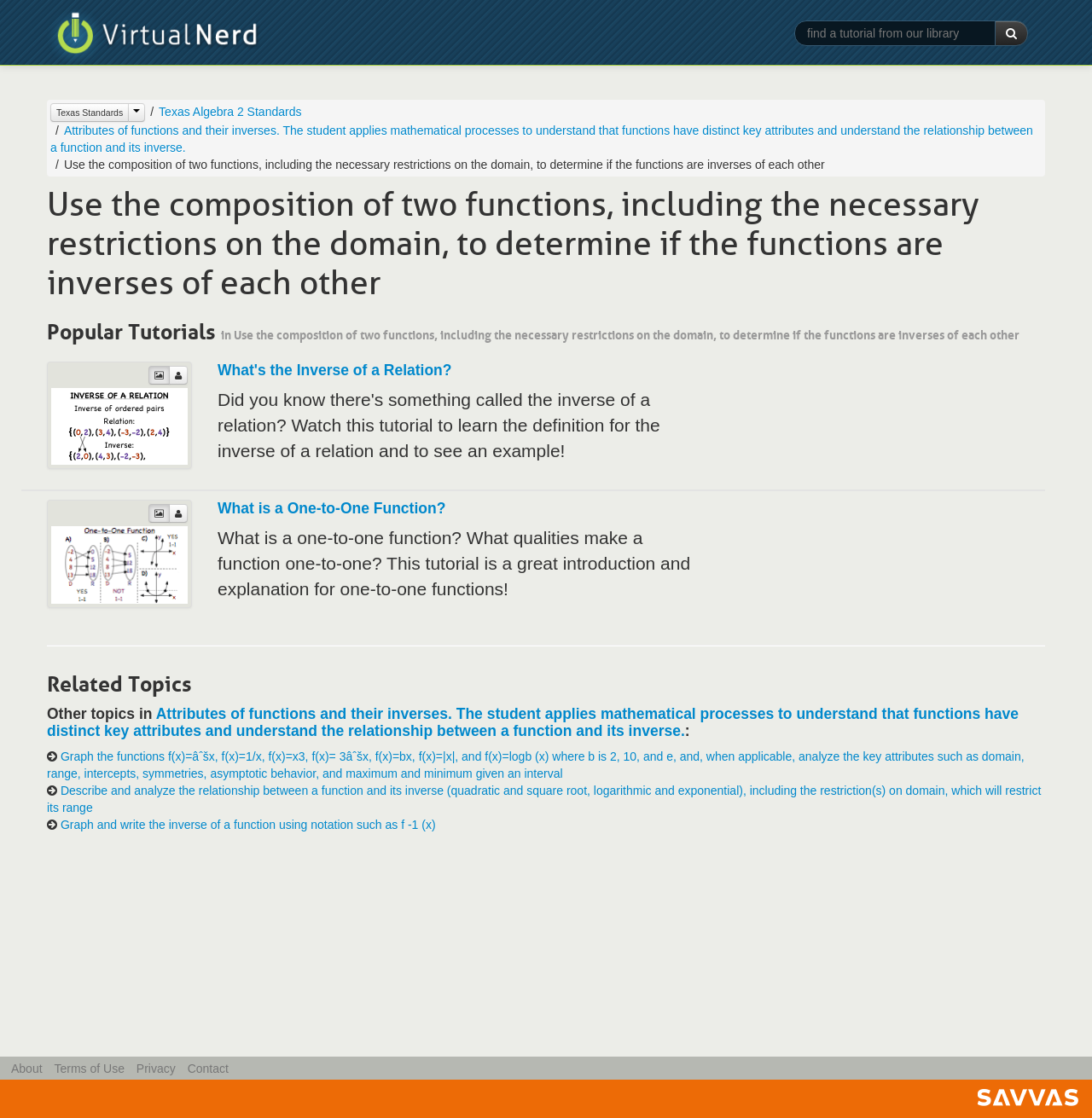What is the topic of the tutorial 'What is a One-to-One Function?'
Look at the image and respond with a one-word or short-phrase answer.

One-to-One Function